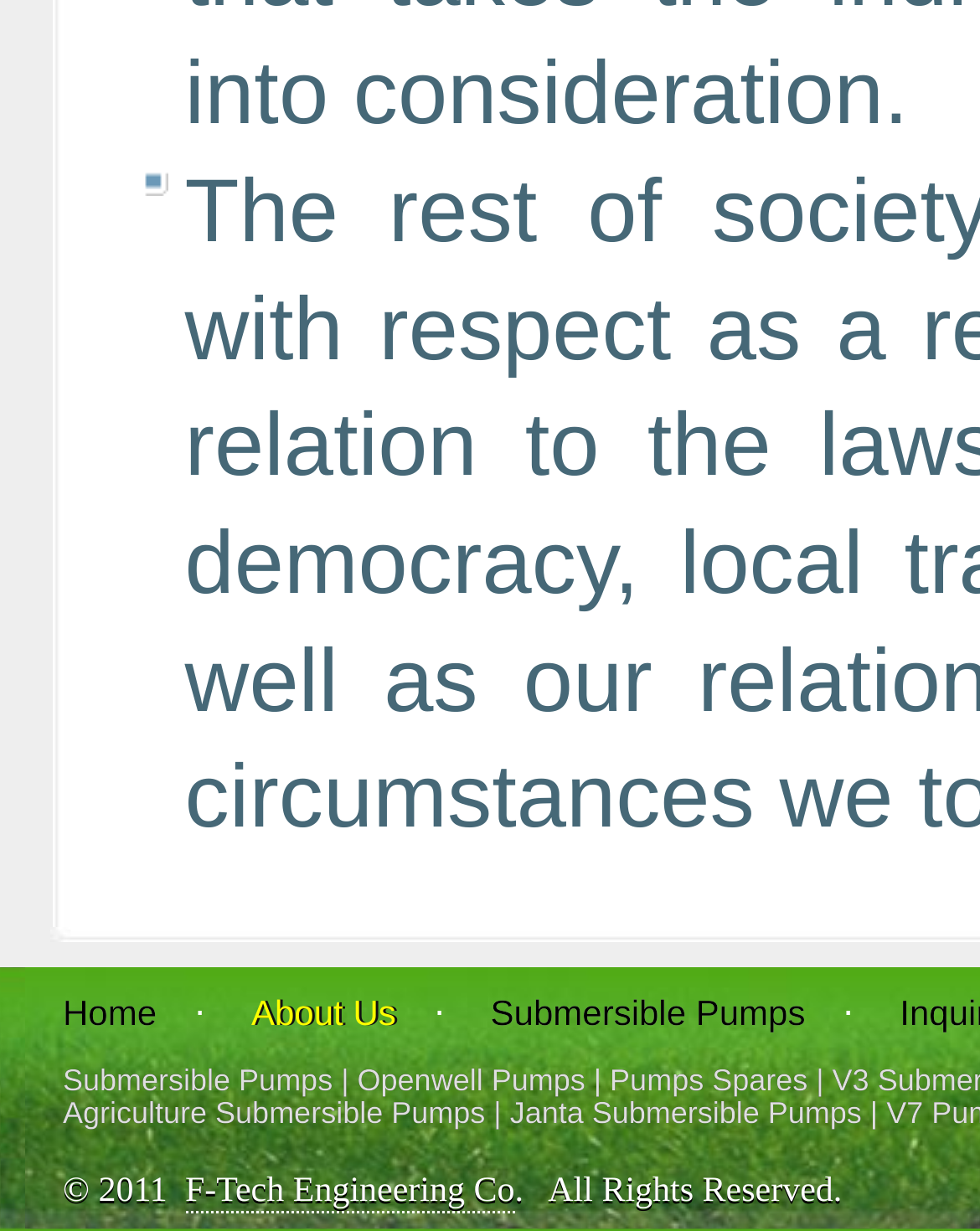Find the bounding box coordinates for the area you need to click to carry out the instruction: "go to home page". The coordinates should be four float numbers between 0 and 1, indicated as [left, top, right, bottom].

[0.026, 0.806, 0.198, 0.838]